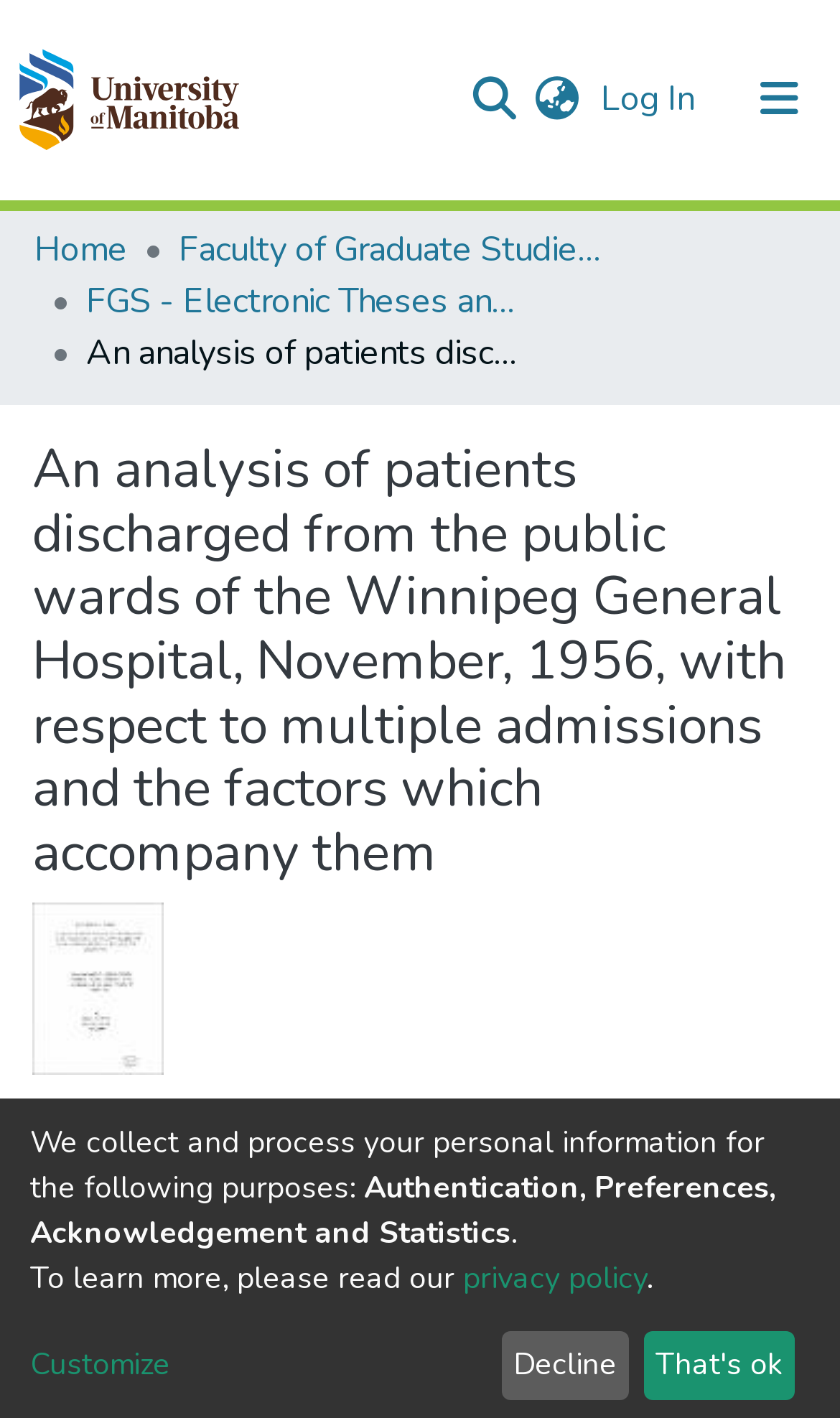Find and provide the bounding box coordinates for the UI element described with: "aria-label="Language switch" title="Language switch"".

[0.621, 0.052, 0.705, 0.088]